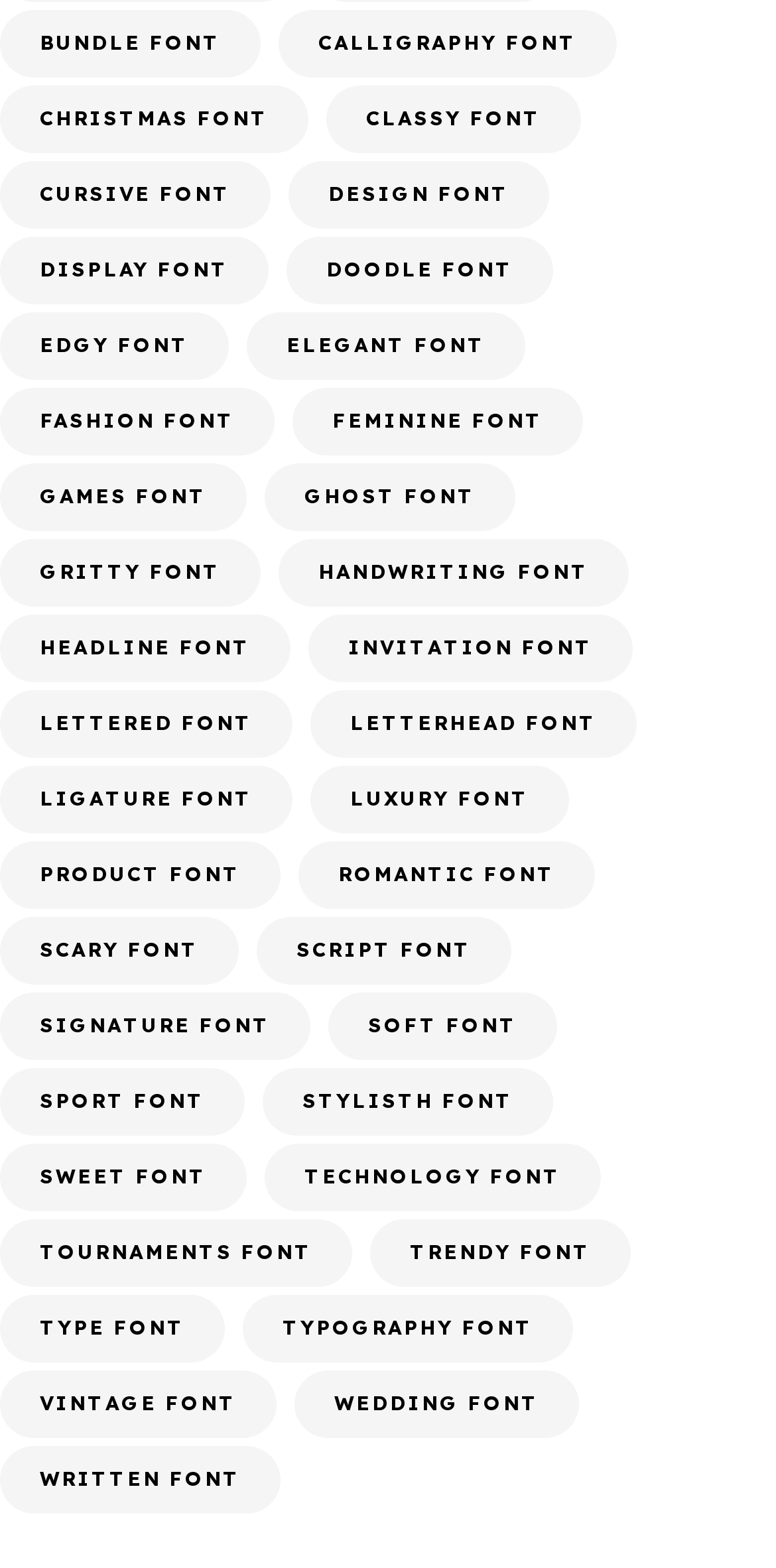Is there a font type that is described as 'LUXURY'?
Use the image to answer the question with a single word or phrase.

Yes